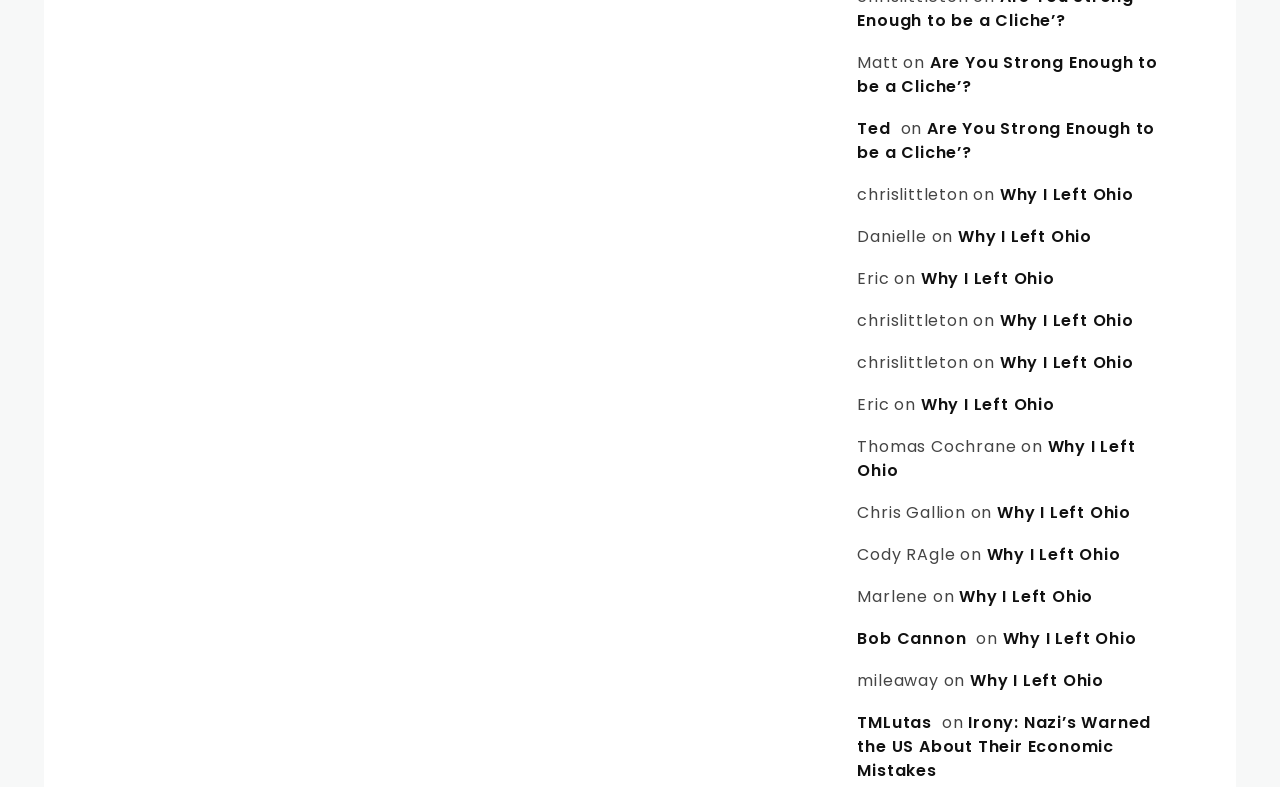Determine the bounding box for the HTML element described here: "Why I Left Ohio". The coordinates should be given as [left, top, right, bottom] with each number being a float between 0 and 1.

[0.67, 0.552, 0.887, 0.612]